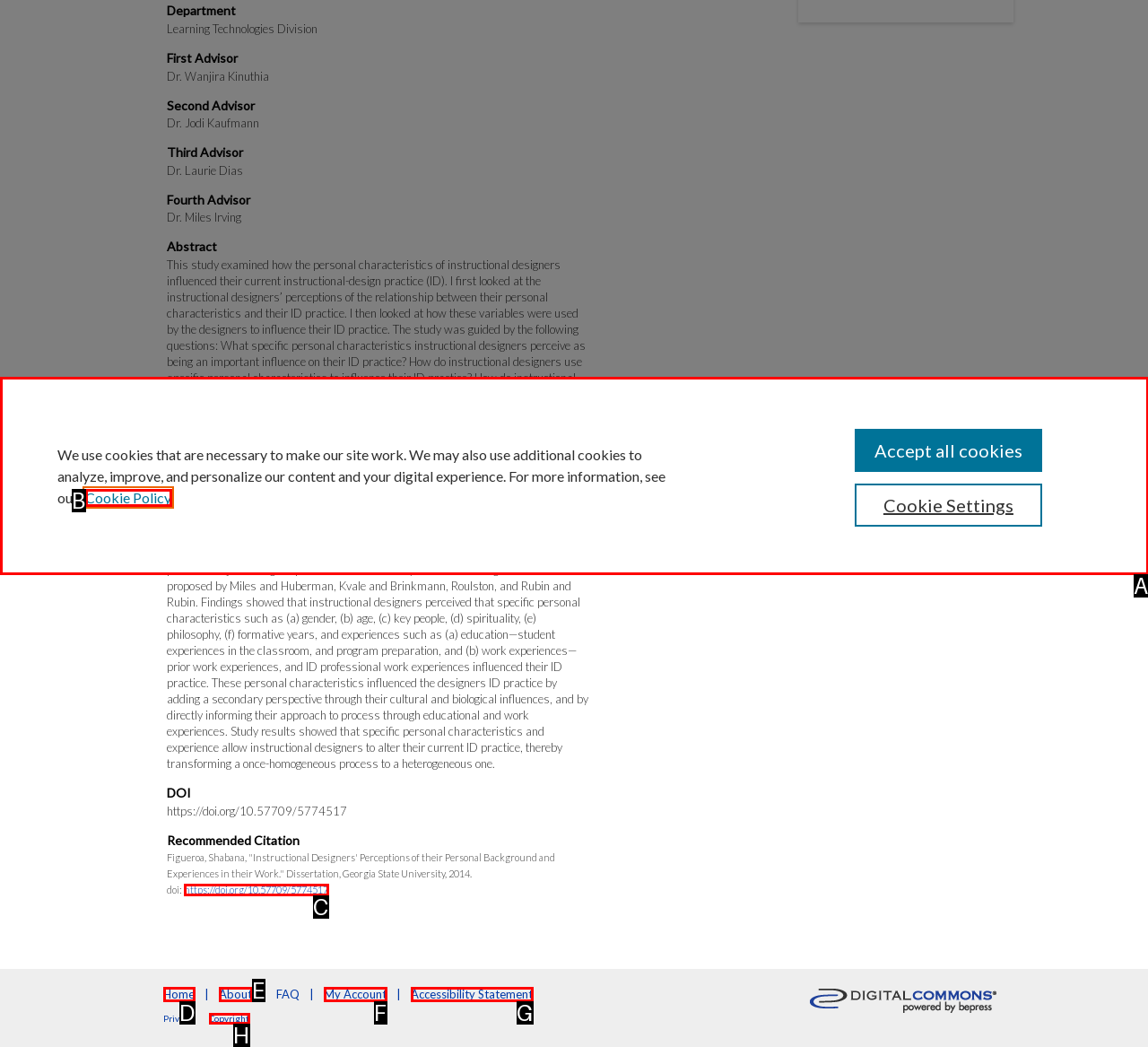Select the correct option based on the description: 1. FreshBooks
Answer directly with the option’s letter.

None